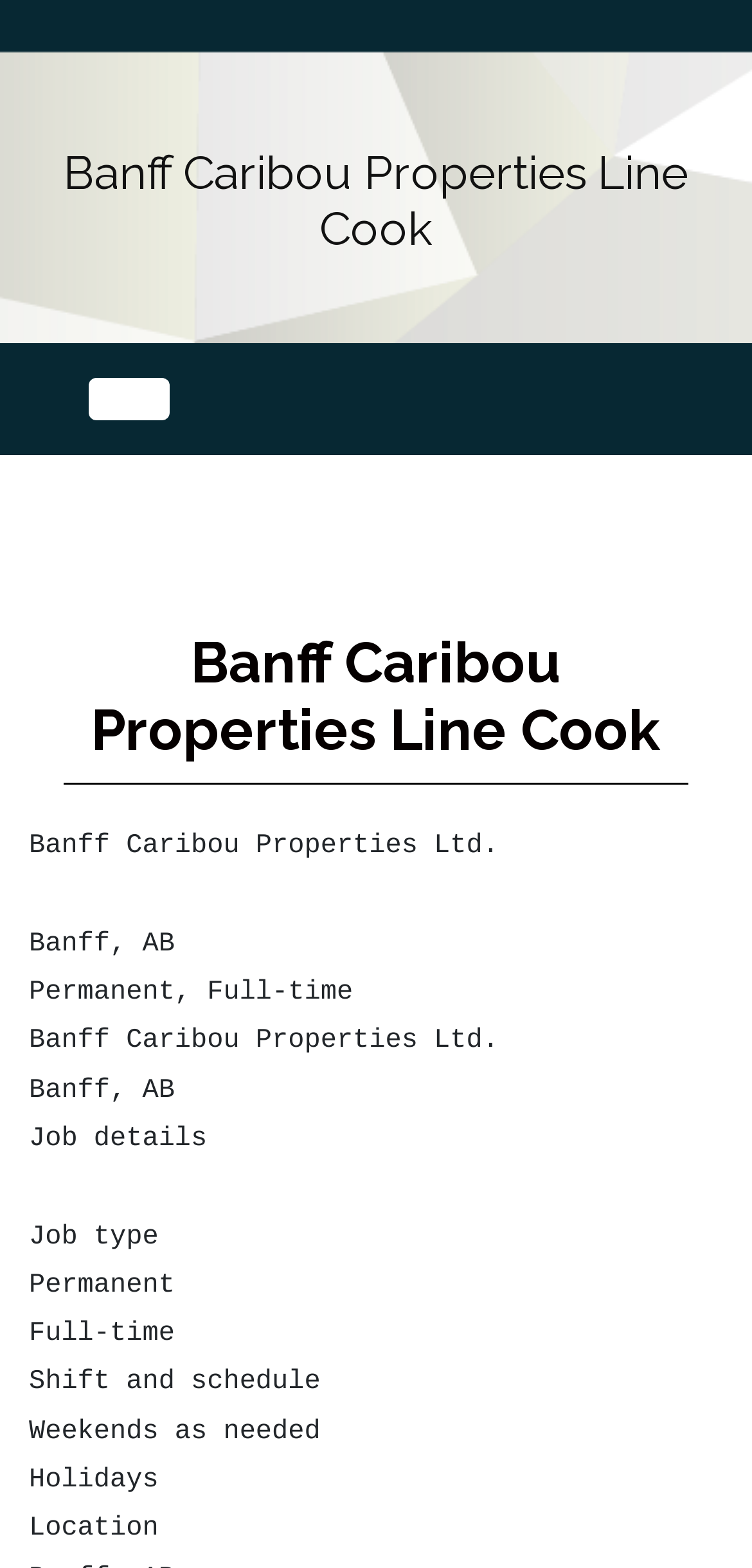Locate the bounding box coordinates of the UI element described by: "Banff Caribou Properties Line Cook". The bounding box coordinates should consist of four float numbers between 0 and 1, i.e., [left, top, right, bottom].

[0.038, 0.092, 0.962, 0.176]